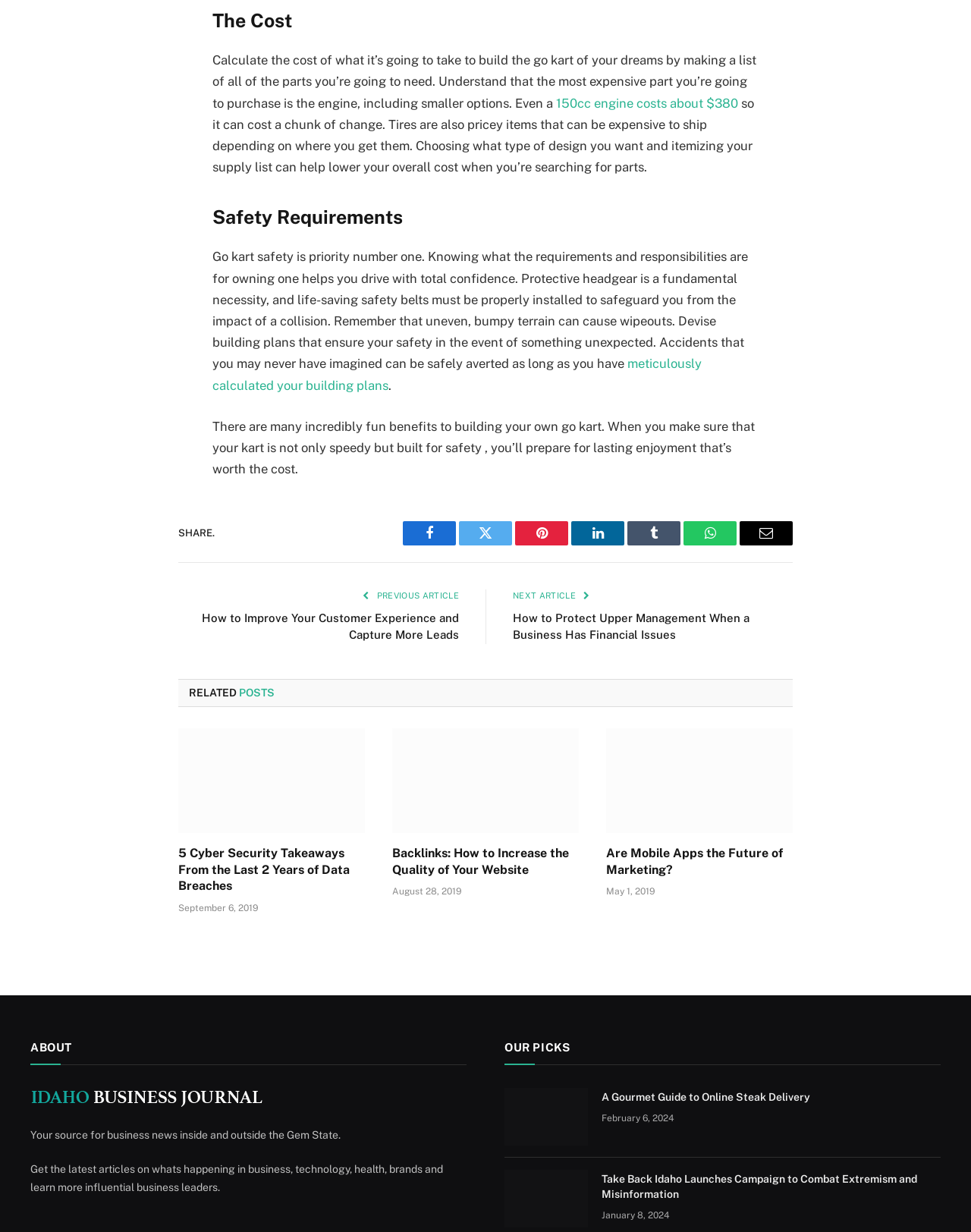Locate the bounding box coordinates of the segment that needs to be clicked to meet this instruction: "Open the search bar".

None